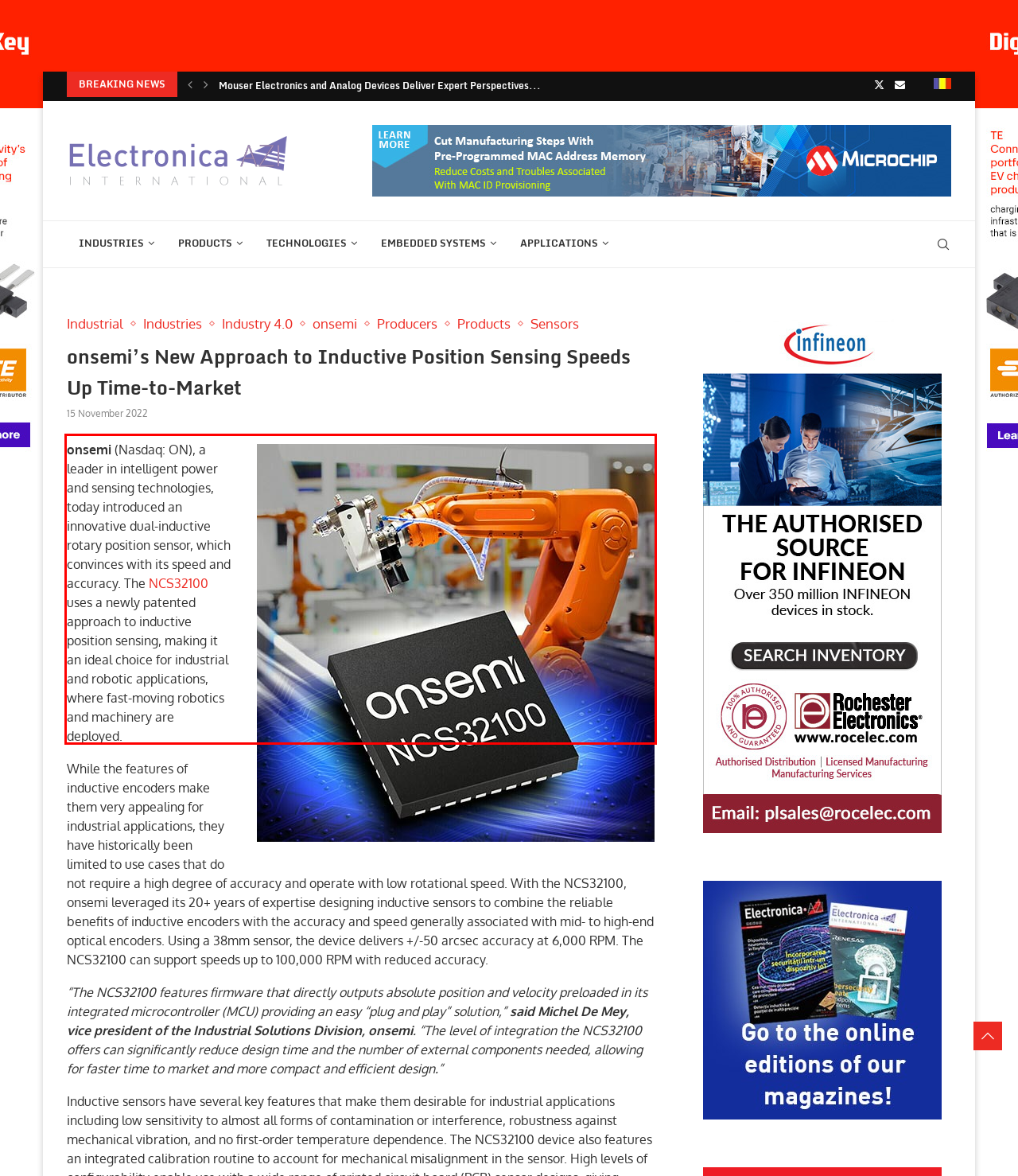Identify and extract the text within the red rectangle in the screenshot of the webpage.

onsemi (Nasdaq: ON), a leader in intelligent power and sensing technologies, today introduced an innovative dual-inductive rotary position sensor, which convinces with its speed and accuracy. The NCS32100 uses a newly patented approach to inductive position sensing, making it an ideal choice for industrial and robotic applications, where fast-moving robotics and machinery are deployed.